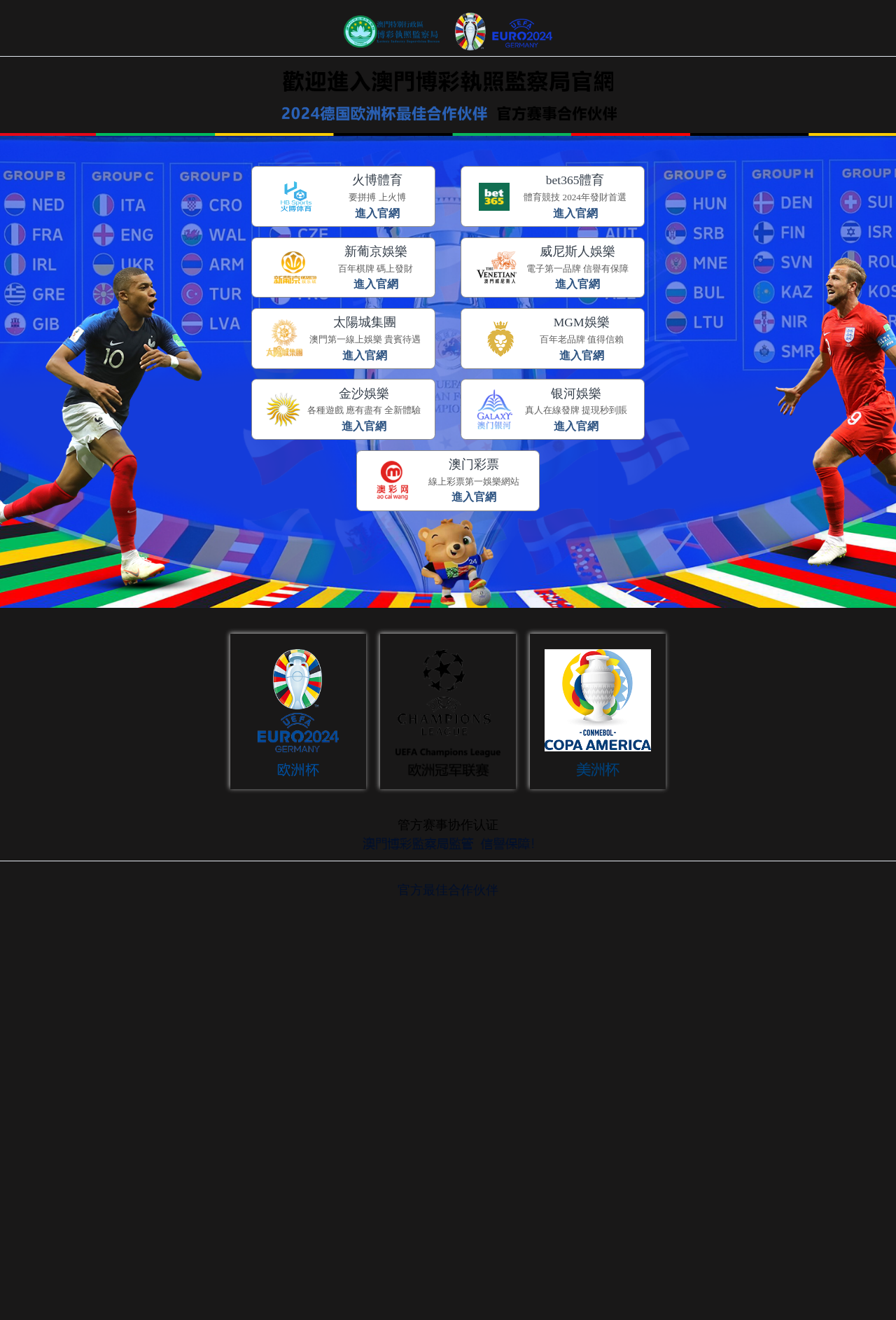Use the details in the image to answer the question thoroughly: 
What is the purpose of the 'Book Work' section?

The 'Book Work' section appears to be a form that allows users to input their project details, such as project name, due date, and quantity, in order to get a quote or place an order. This can be inferred from the various input fields and the presence of buttons like 'Get a Quote' and 'Place an Order'.